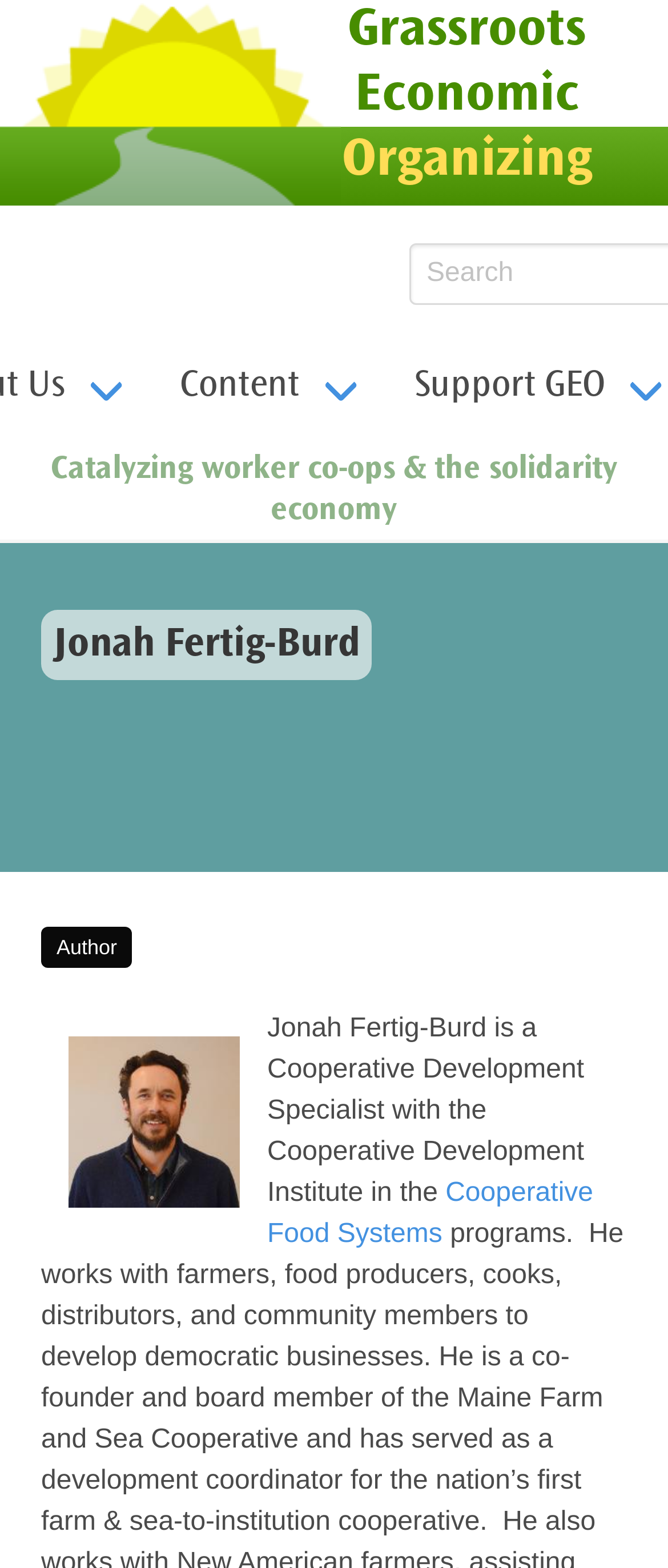Give a detailed explanation of the elements present on the webpage.

The webpage is about Jonah Fertig-Burd, a Cooperative Development Specialist, and his work with Grassroots Economic Organizing. At the top left corner, there is a link to skip to the main content. Below it, there is a logo or icon of Grassroots Economic Organizing, which is also a link to the organization's home page. To the right of the logo, there is a link to the organization's name.

On the top half of the page, there is a tagline or slogan that reads "Catalyzing worker co-ops & the solidarity economy". Below it, there is a heading that displays Jonah Fertig-Burd's name. Underneath the heading, there is a figure or image, and a link to the author's page.

The main content of the page starts with a paragraph that describes Jonah Fertig-Burd's work as a Cooperative Development Specialist with the Cooperative Development Institute. The text also mentions his involvement with Cooperative Food Systems, which is a link to more information. Overall, the page appears to be a personal or professional profile page for Jonah Fertig-Burd, highlighting his work and expertise in cooperative development and grassroots economic organizing.